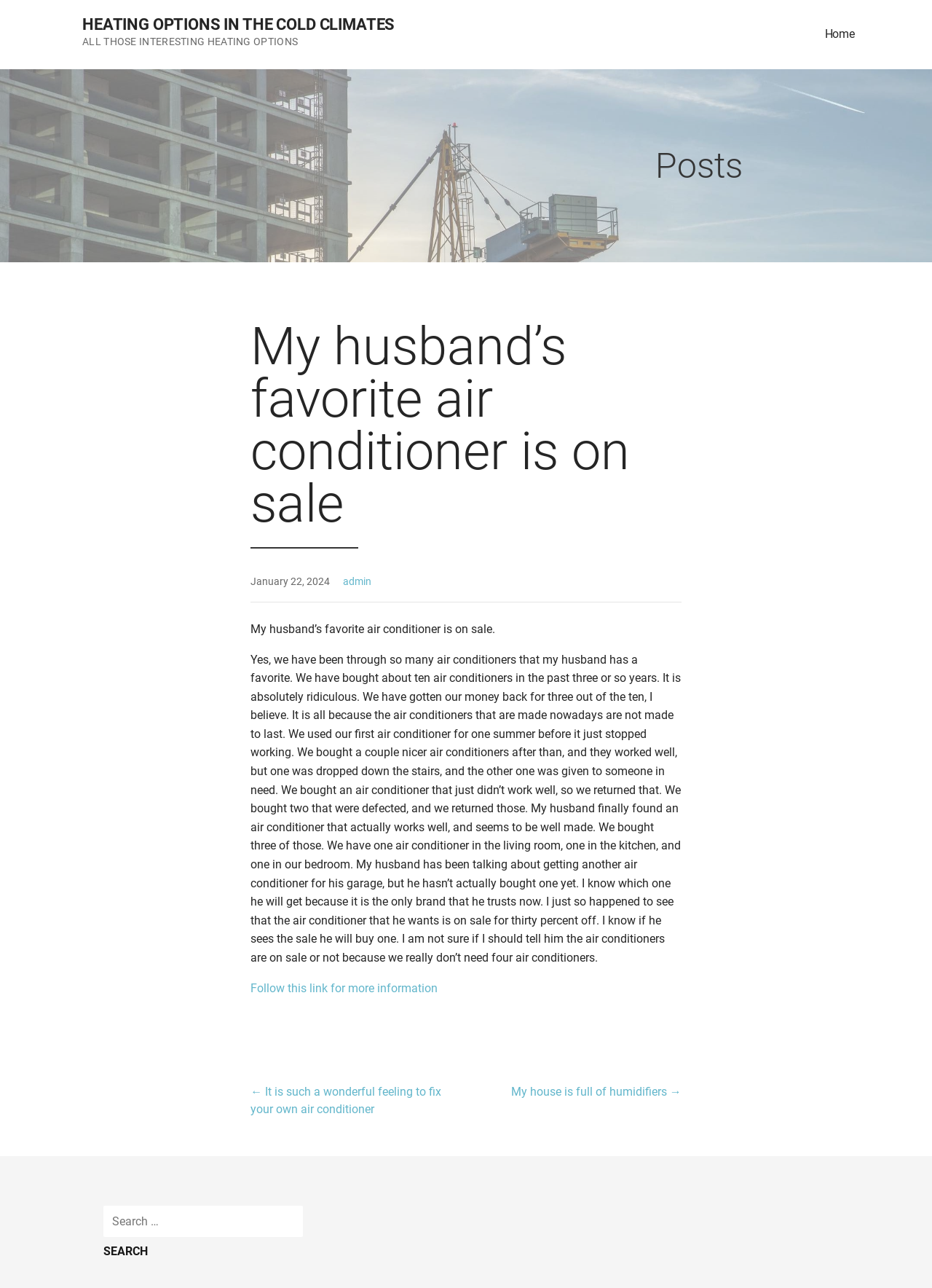Can you look at the image and give a comprehensive answer to the question:
How many air conditioners have the author's husband bought?

According to the article, the author's husband has bought about ten air conditioners in the past three or so years.